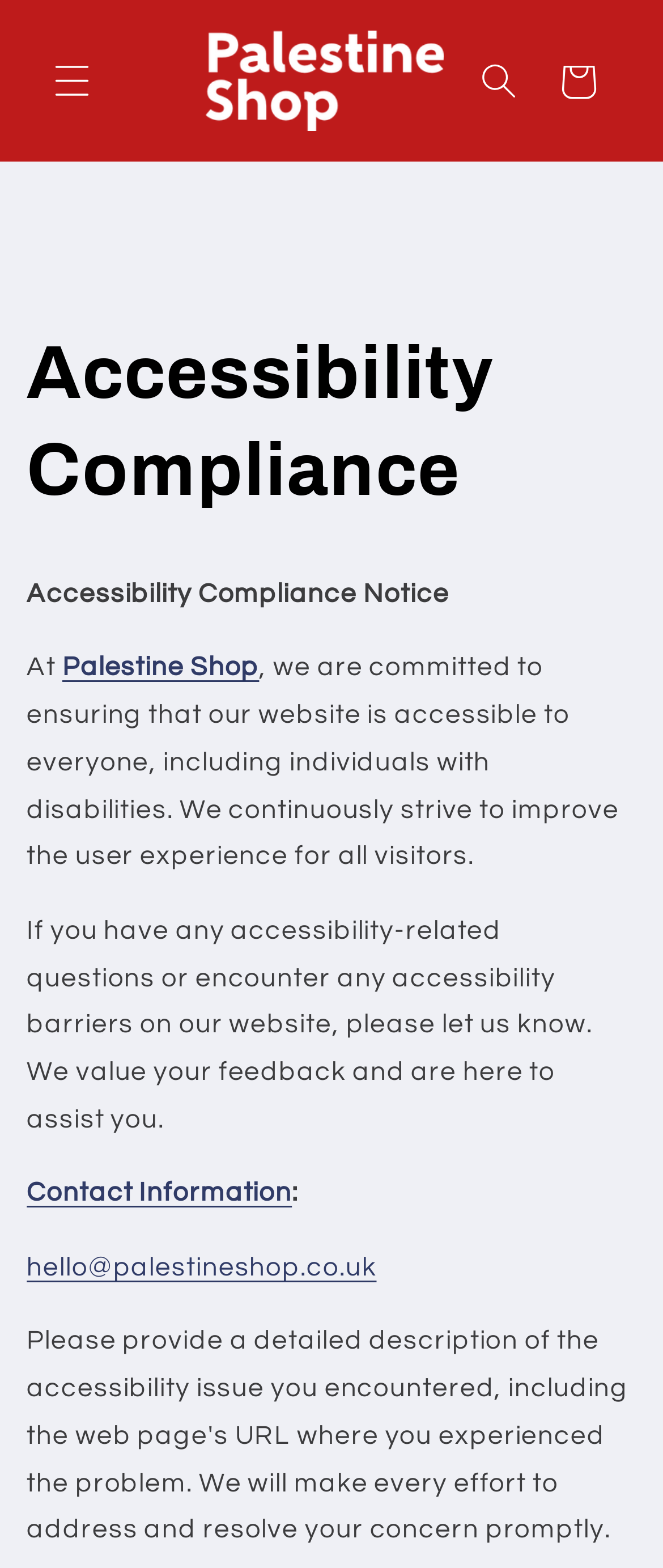Provide a comprehensive caption for the webpage.

The webpage is about Accessibility Compliance Notice at Palestine Shop. At the top left, there is a menu button labeled "Menu". Next to it, there is a link to the Palestine Shop homepage, accompanied by the shop's logo. On the top right, there are two buttons: "Search" and "Cart". 

Below the top section, there is a heading that reads "Accessibility Compliance". Underneath, there is a notice that explains the shop's commitment to ensuring website accessibility for everyone, including individuals with disabilities. The notice also mentions the shop's continuous effort to improve the user experience for all visitors. 

Further down, there is a paragraph that invites users to provide feedback if they encounter any accessibility barriers on the website. This paragraph also provides a link to the "Contact Information" page. Below this, there is an email address, "hello@palestineshop.co.uk", which is a contact point for accessibility-related questions or feedback.